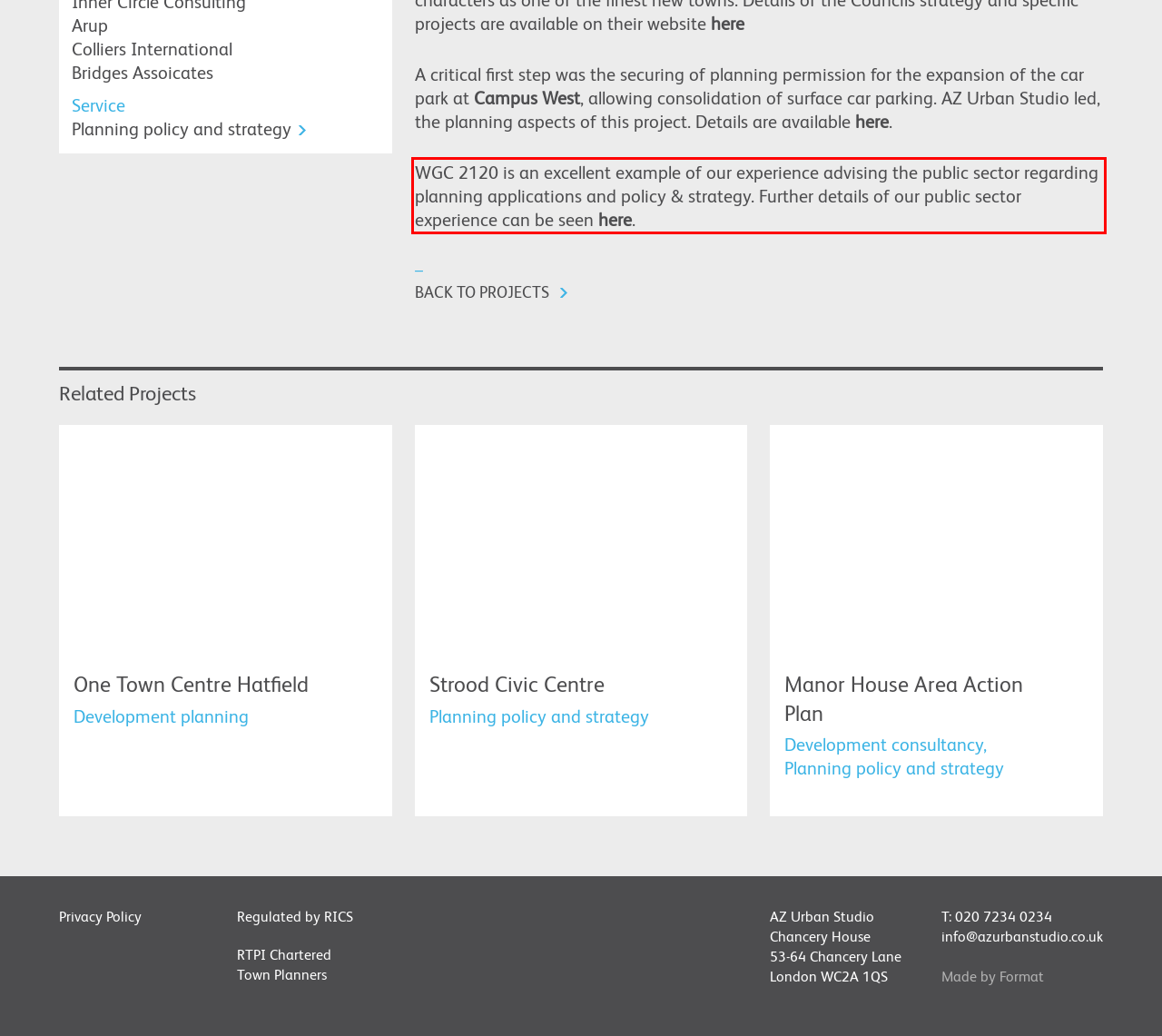Given a screenshot of a webpage with a red bounding box, please identify and retrieve the text inside the red rectangle.

WGC 2120 is an excellent example of our experience advising the public sector regarding planning applications and policy & strategy. Further details of our public sector experience can be seen here.